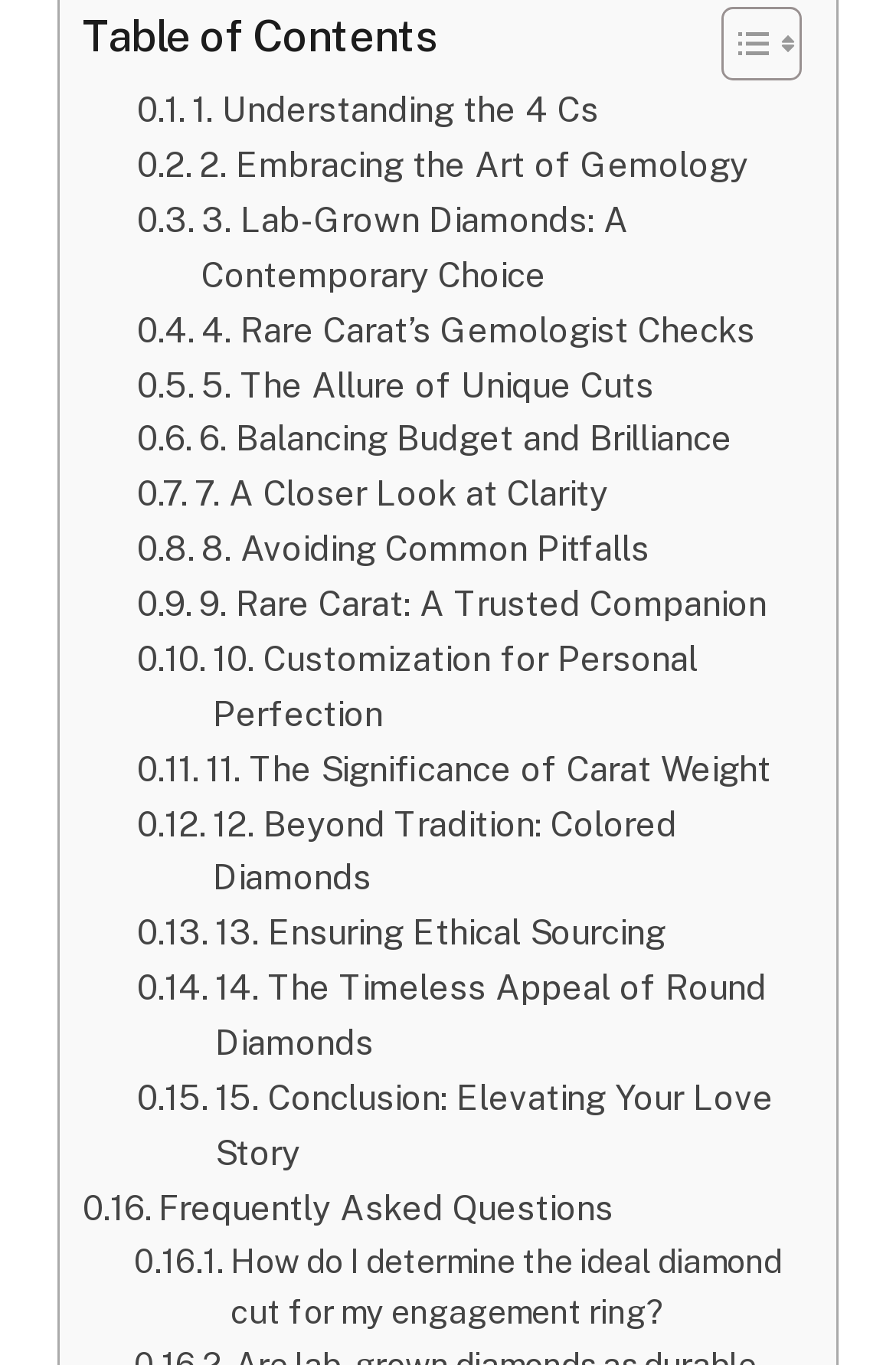Please identify the bounding box coordinates of the clickable region that I should interact with to perform the following instruction: "View frequently asked questions". The coordinates should be expressed as four float numbers between 0 and 1, i.e., [left, top, right, bottom].

[0.092, 0.865, 0.685, 0.905]